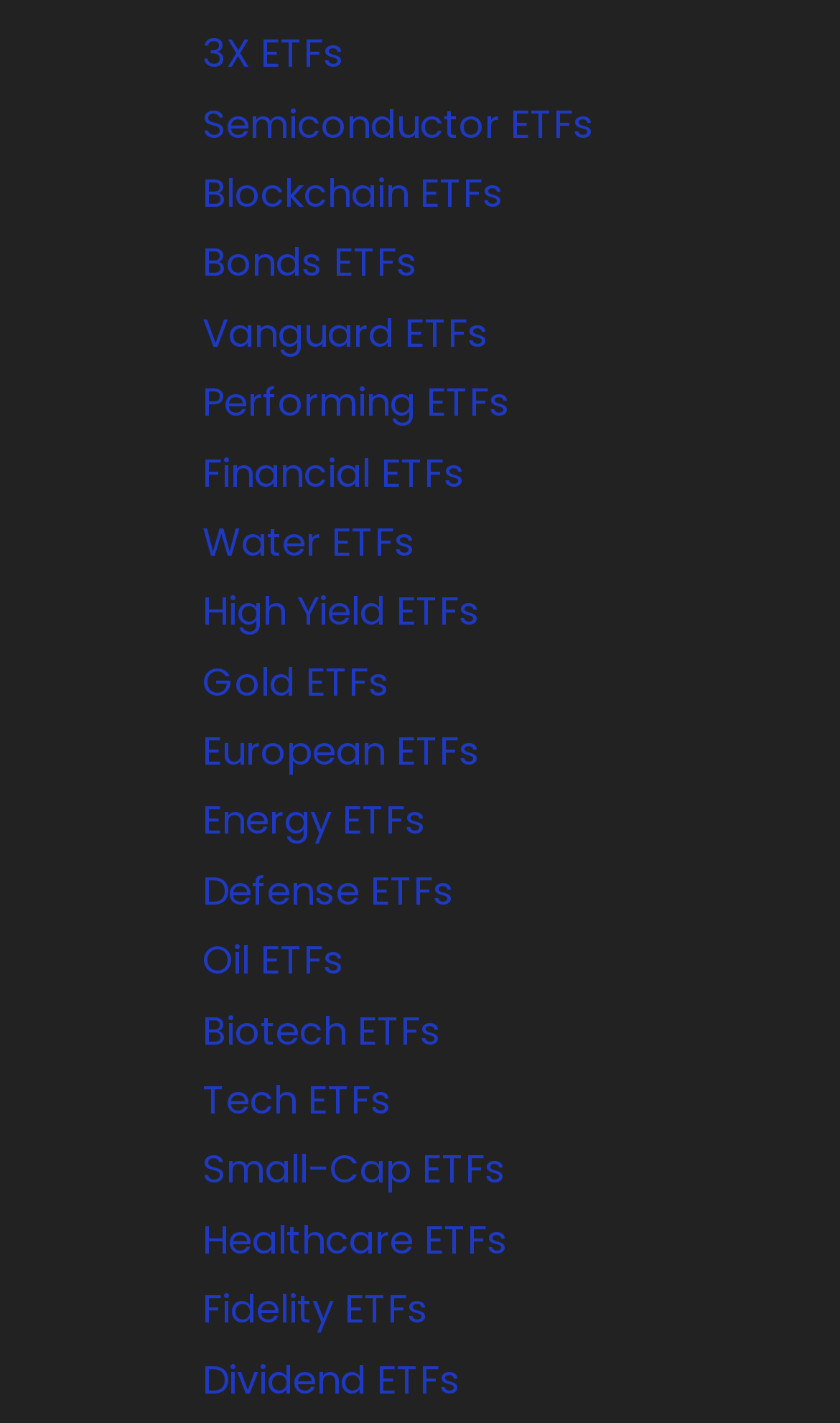Bounding box coordinates are given in the format (top-left x, top-left y, bottom-right x, bottom-right y). All values should be floating point numbers between 0 and 1. Provide the bounding box coordinate for the UI element described as: High Yield ETFs

[0.241, 0.411, 0.572, 0.448]